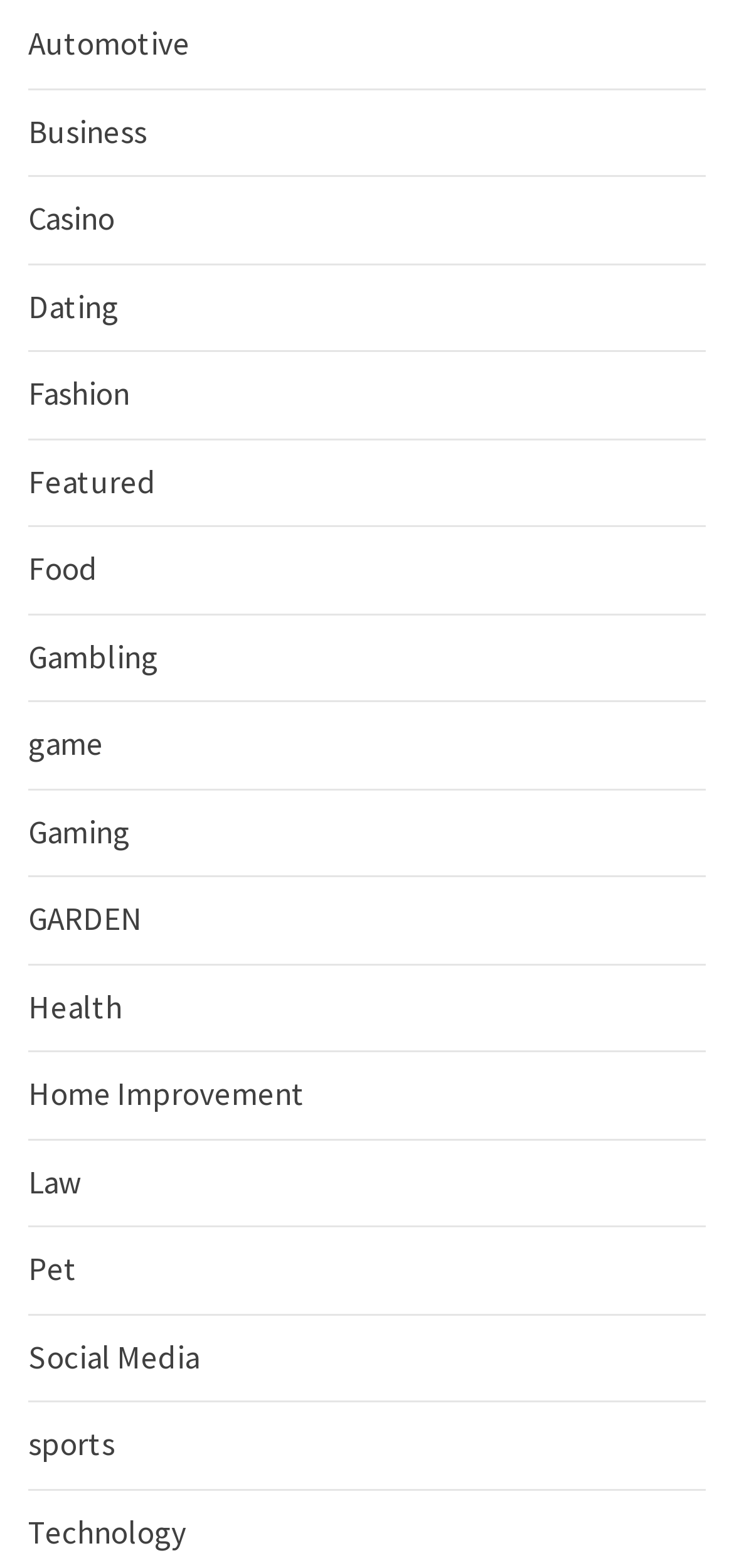Respond with a single word or phrase for the following question: 
How many categories are available?

15